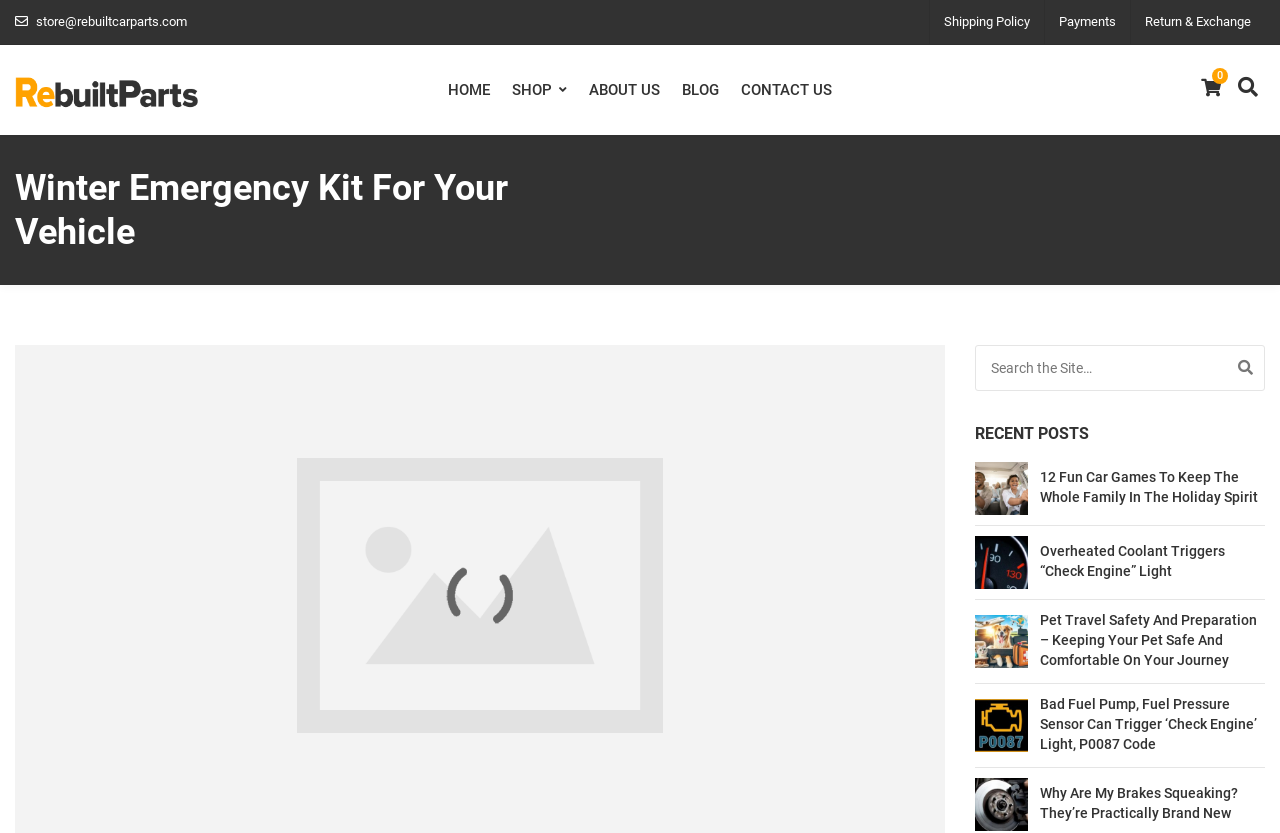What is the purpose of the search bar?
Make sure to answer the question with a detailed and comprehensive explanation.

The search bar is located in the top-right corner of the webpage, and it allows users to search for specific content within the website by typing in keywords or phrases.